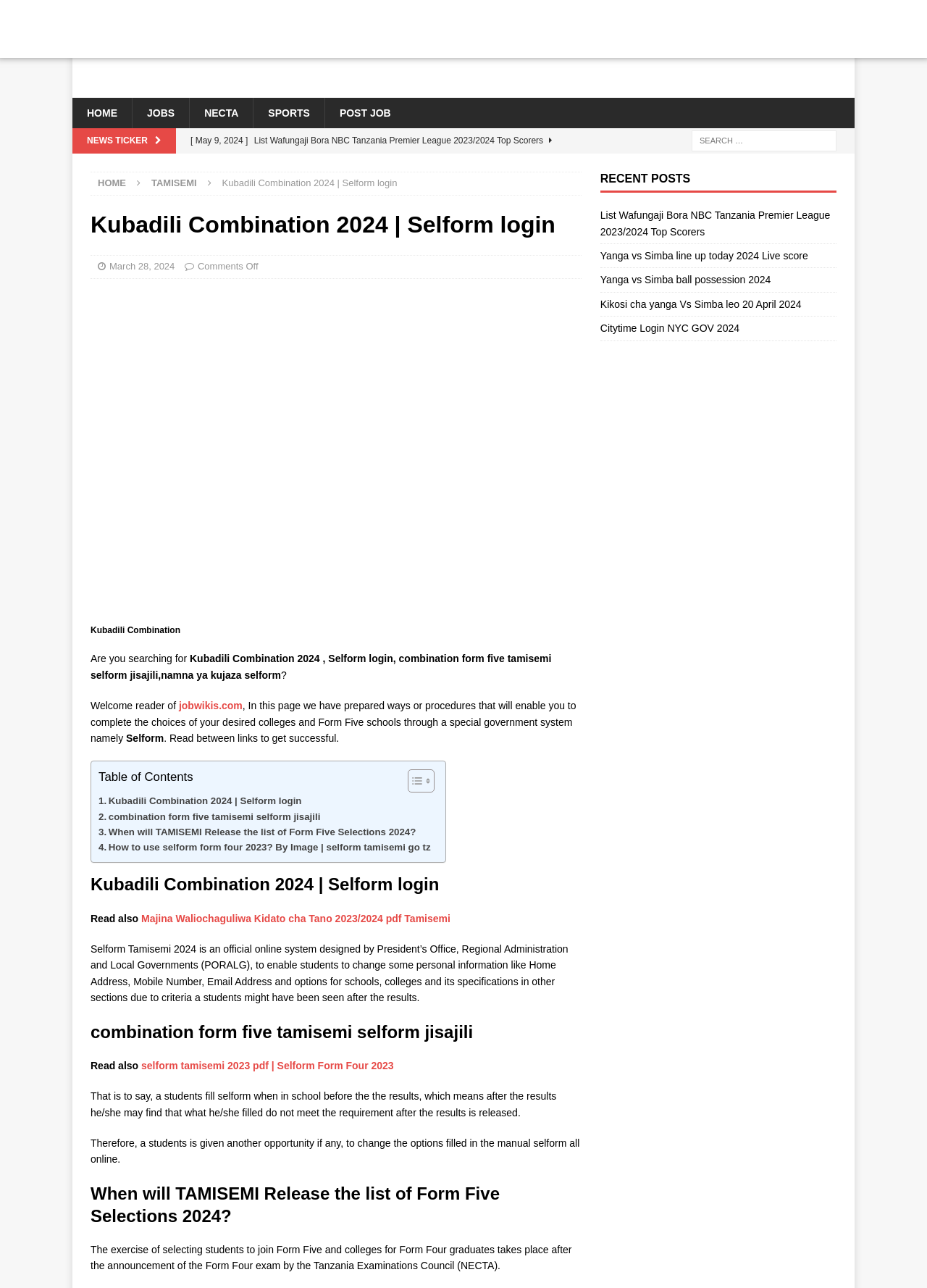What is the principal heading displayed on the webpage?

Kubadili Combination 2024 | Selform login